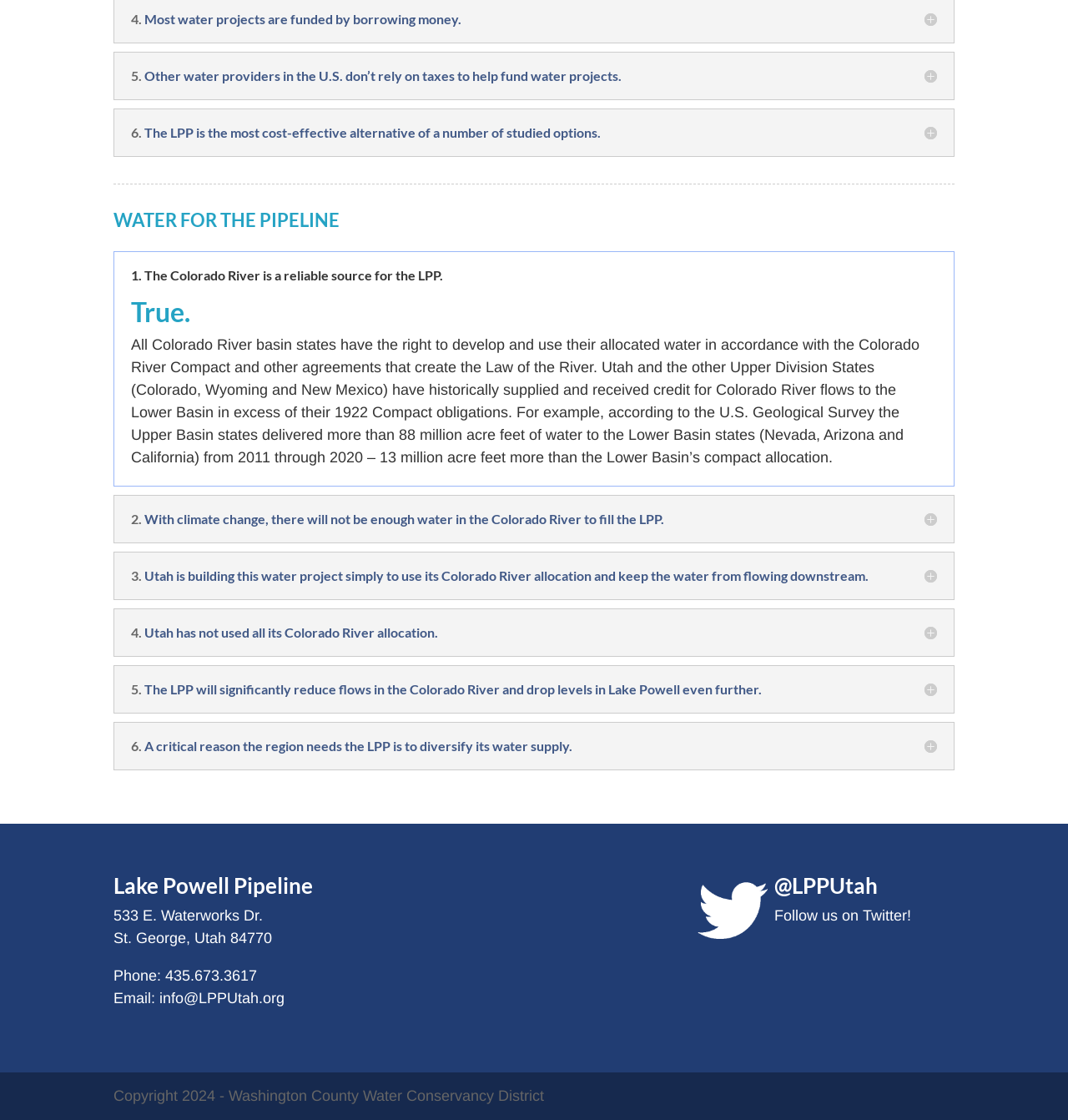Answer the question below with a single word or a brief phrase: 
What is the Twitter handle mentioned on the webpage?

@LPPUtah